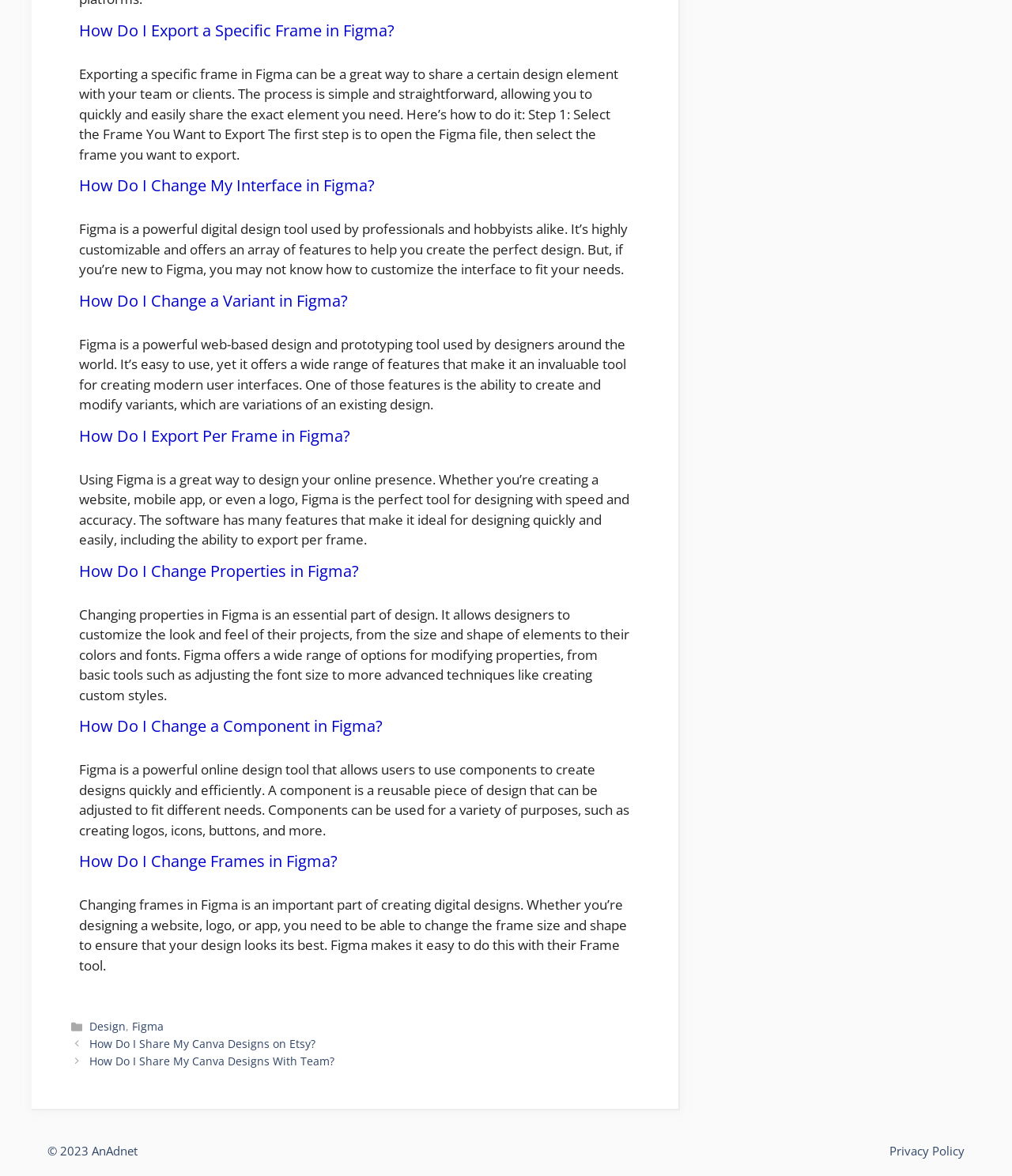How many links are there in the 'Posts' section?
We need a detailed and exhaustive answer to the question. Please elaborate.

In the 'Posts' section of the webpage, there are two links: 'How Do I Share My Canva Designs on Etsy?' and 'How Do I Share My Canva Designs With Team?'. These links are listed below the 'Posts' heading, indicating that they are part of the 'Posts' section.